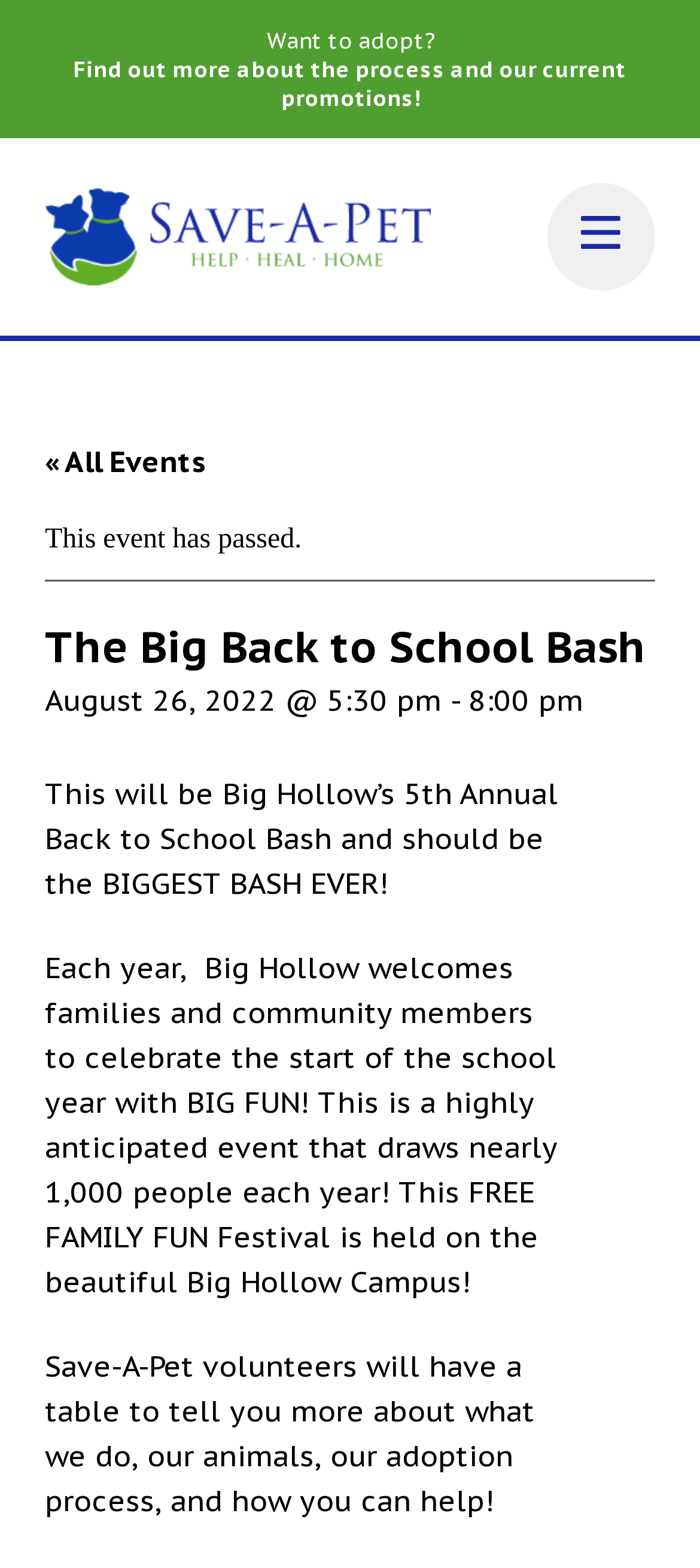Please answer the following question as detailed as possible based on the image: 
What is the purpose of the Save-A-Pet volunteers' table?

I found the answer by reading the text below the event description, which states 'Save-A-Pet volunteers will have a table to tell you more about what we do, our animals, our adoption process, and how you can help!'. This suggests that the purpose of the Save-A-Pet volunteers' table is to inform people about their adoption process.